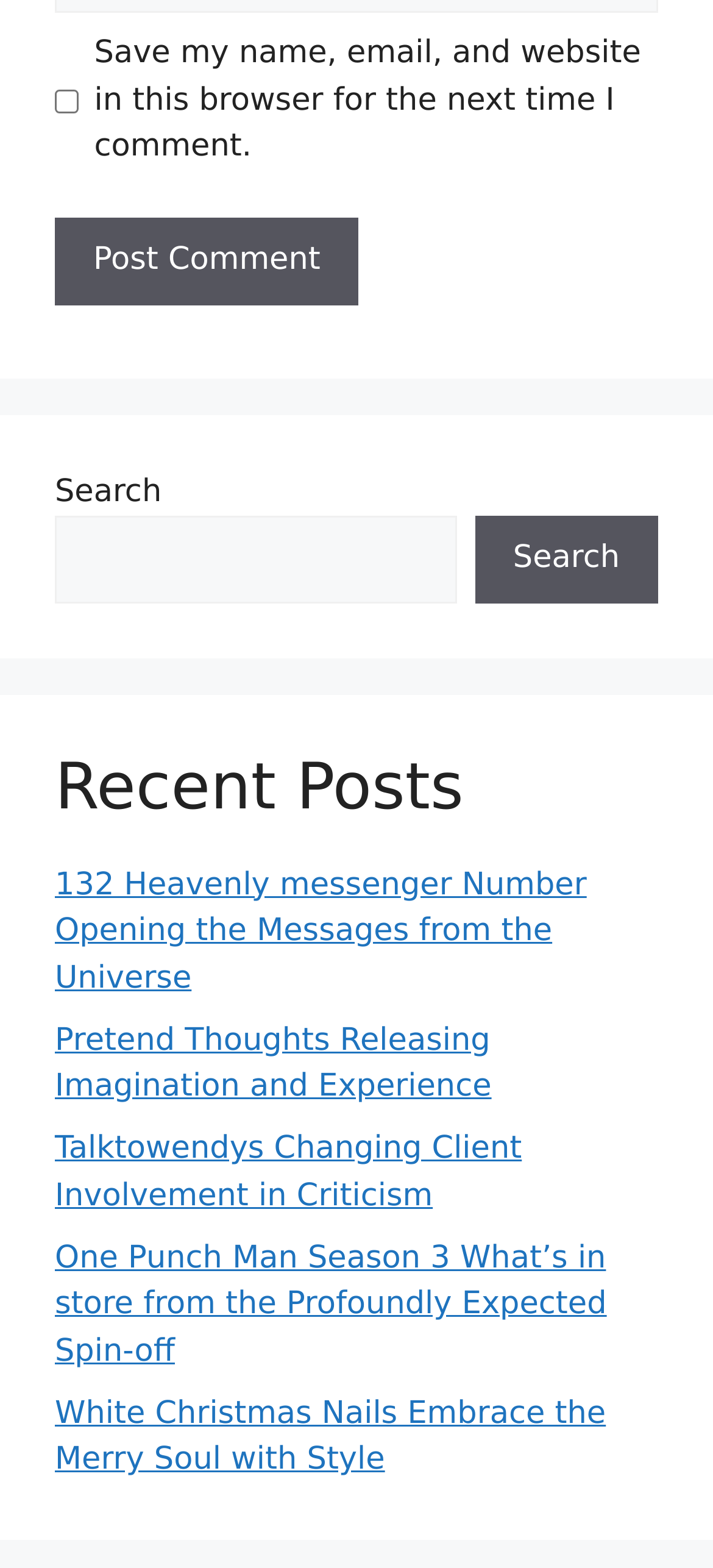Please determine the bounding box coordinates for the element with the description: "Search".

[0.666, 0.329, 0.923, 0.384]